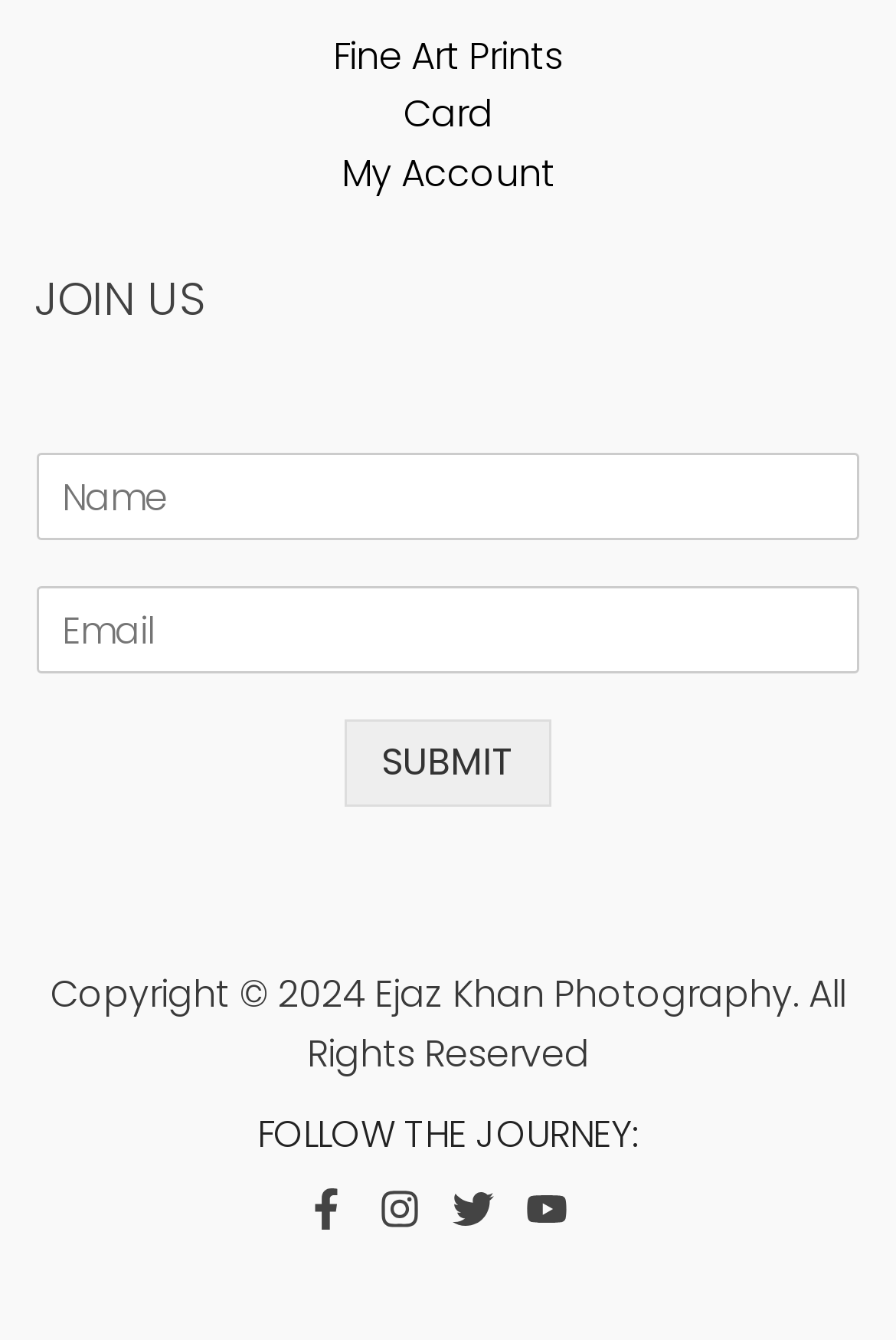What is the purpose of the footer section?
Provide a fully detailed and comprehensive answer to the question.

The footer section has a heading 'JOIN US' which suggests that the purpose of this section is to encourage users to join or subscribe to the photographer's services or newsletter.